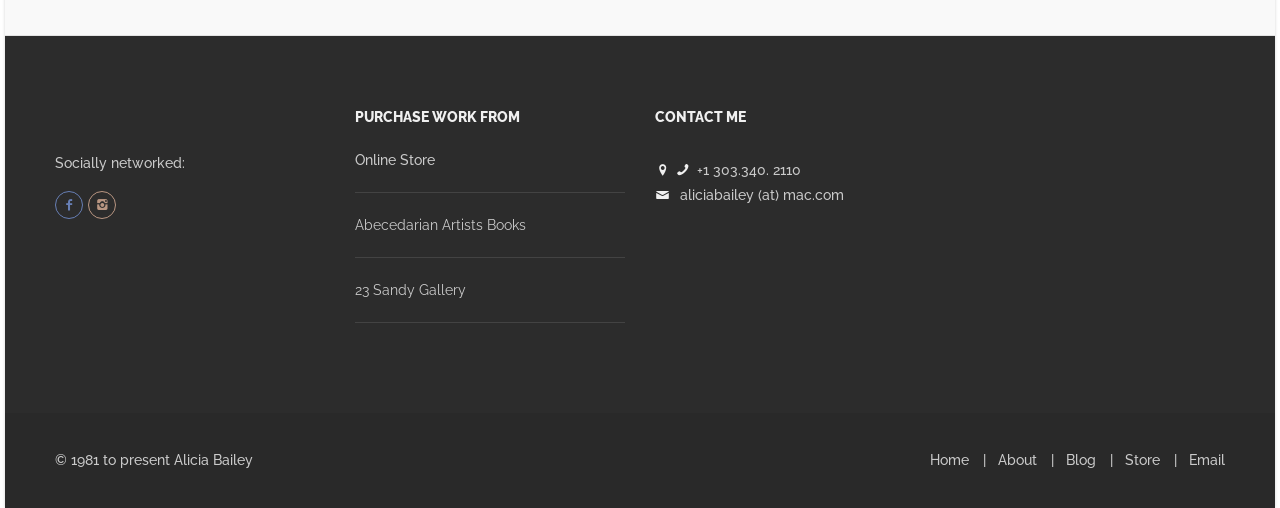Please identify the bounding box coordinates of where to click in order to follow the instruction: "Go to Home".

None